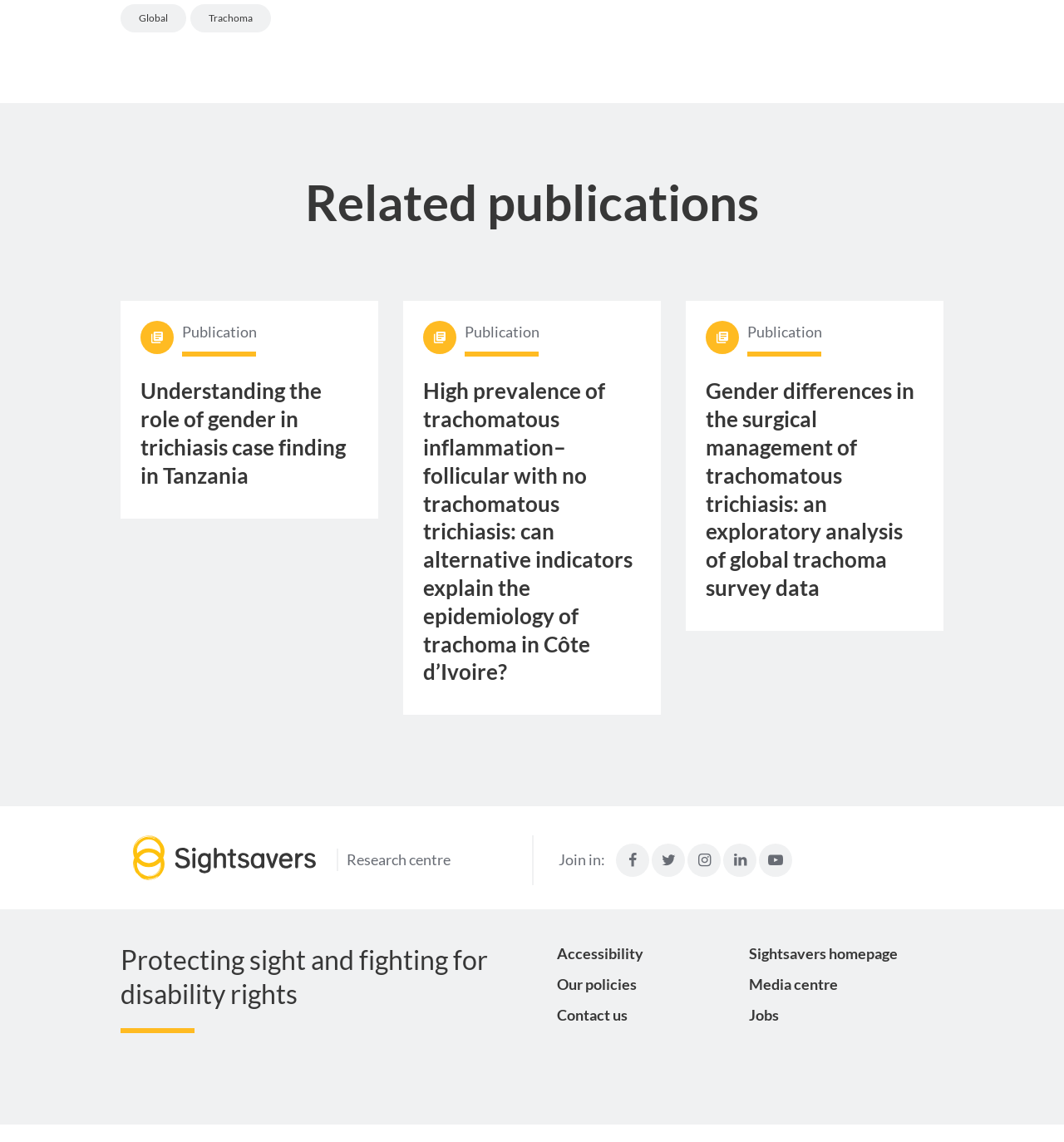Given the element description "Join in: LinkedIn" in the screenshot, predict the bounding box coordinates of that UI element.

[0.68, 0.739, 0.711, 0.768]